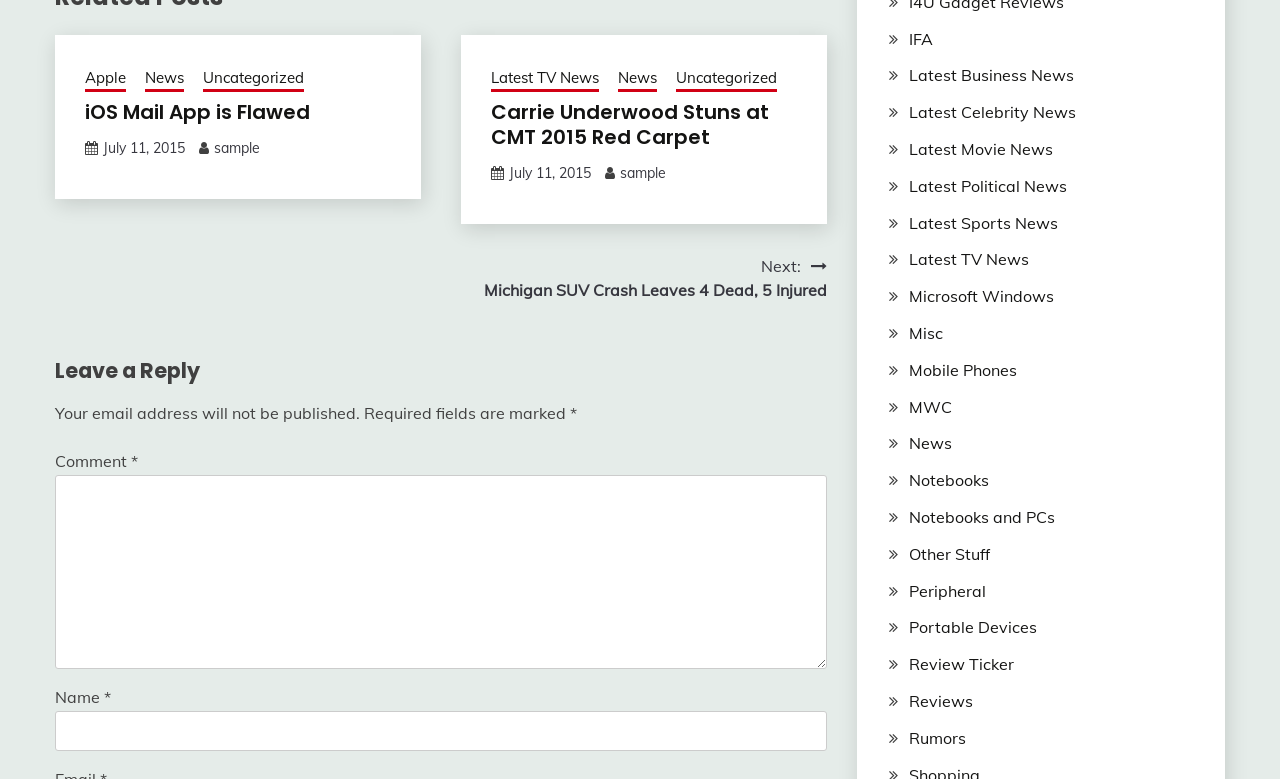Identify the bounding box coordinates of the clickable region required to complete the instruction: "Click on the 'iOS Mail App is Flawed' link". The coordinates should be given as four float numbers within the range of 0 and 1, i.e., [left, top, right, bottom].

[0.066, 0.126, 0.242, 0.162]